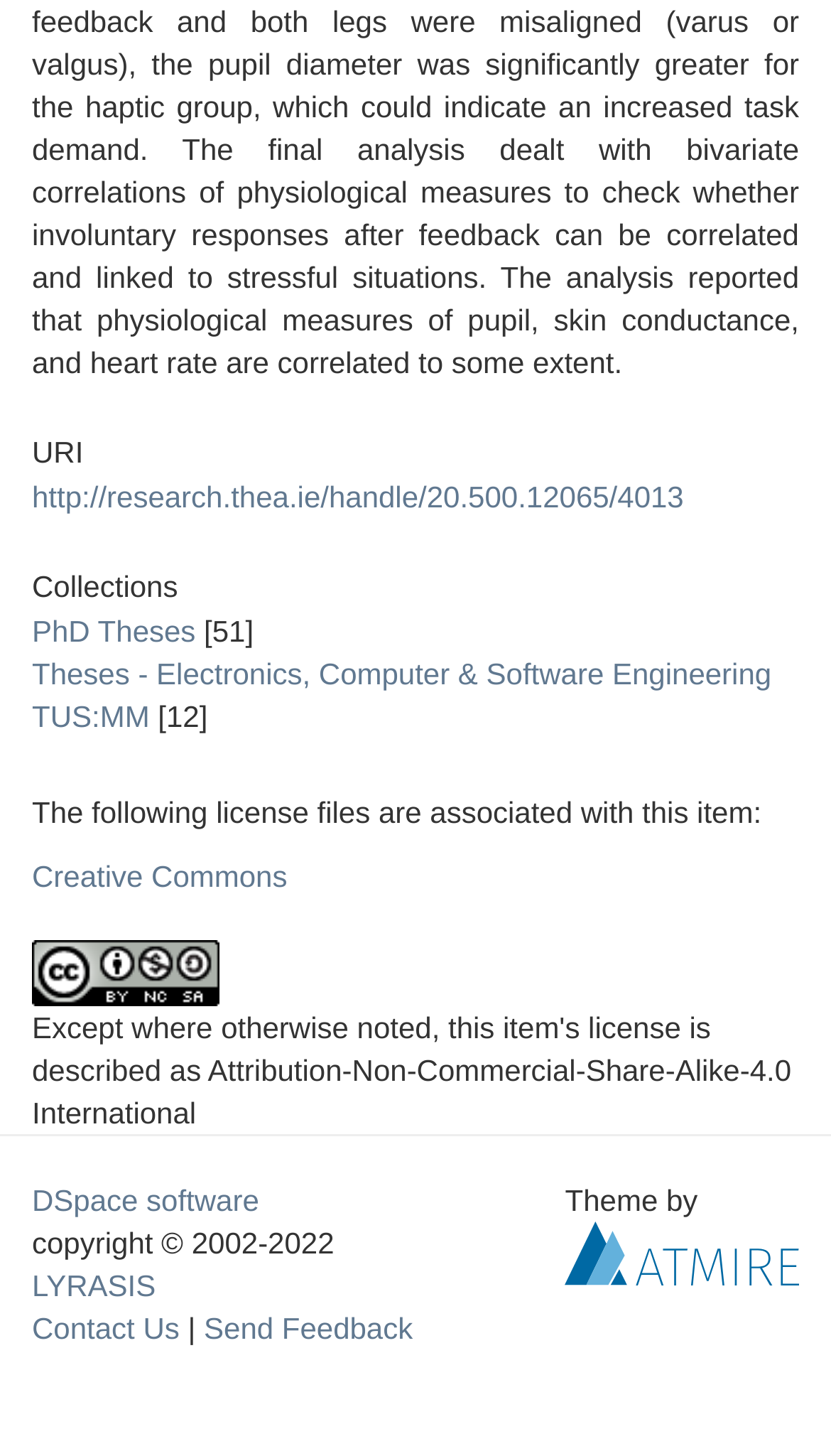Pinpoint the bounding box coordinates of the area that must be clicked to complete this instruction: "View the source of the page".

None